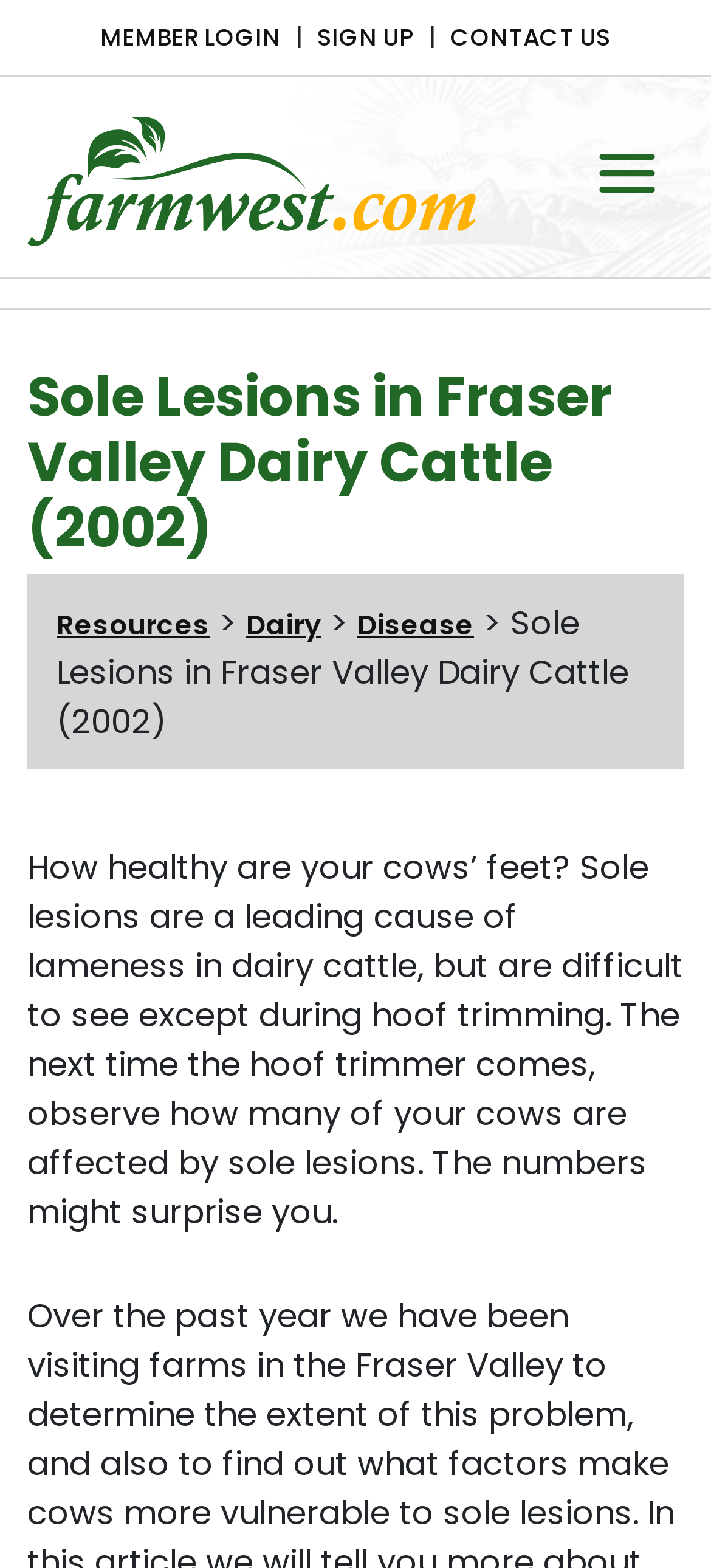Using the provided element description: "Dairy", determine the bounding box coordinates of the corresponding UI element in the screenshot.

[0.346, 0.386, 0.451, 0.411]